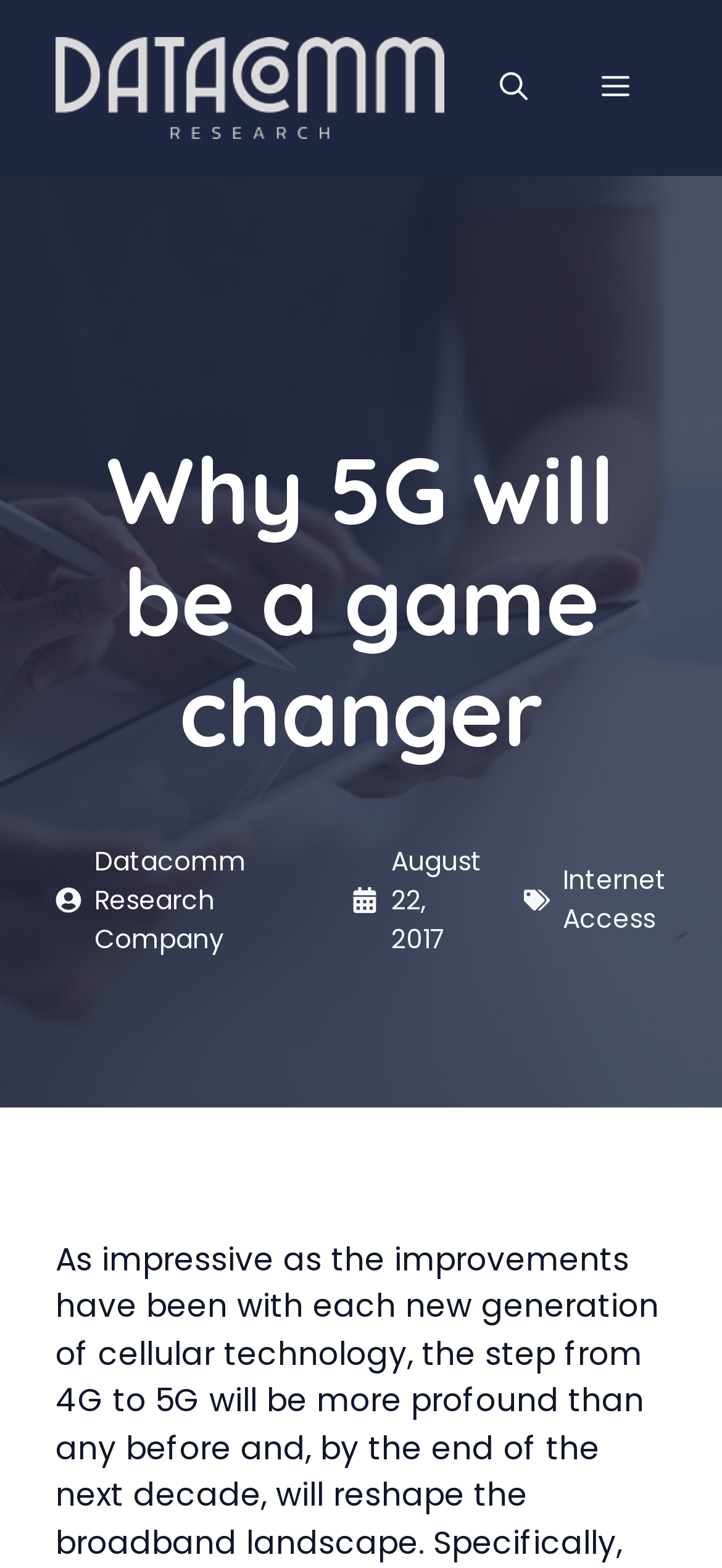What is the link related to internet access?
Based on the image, answer the question with a single word or brief phrase.

Internet Access